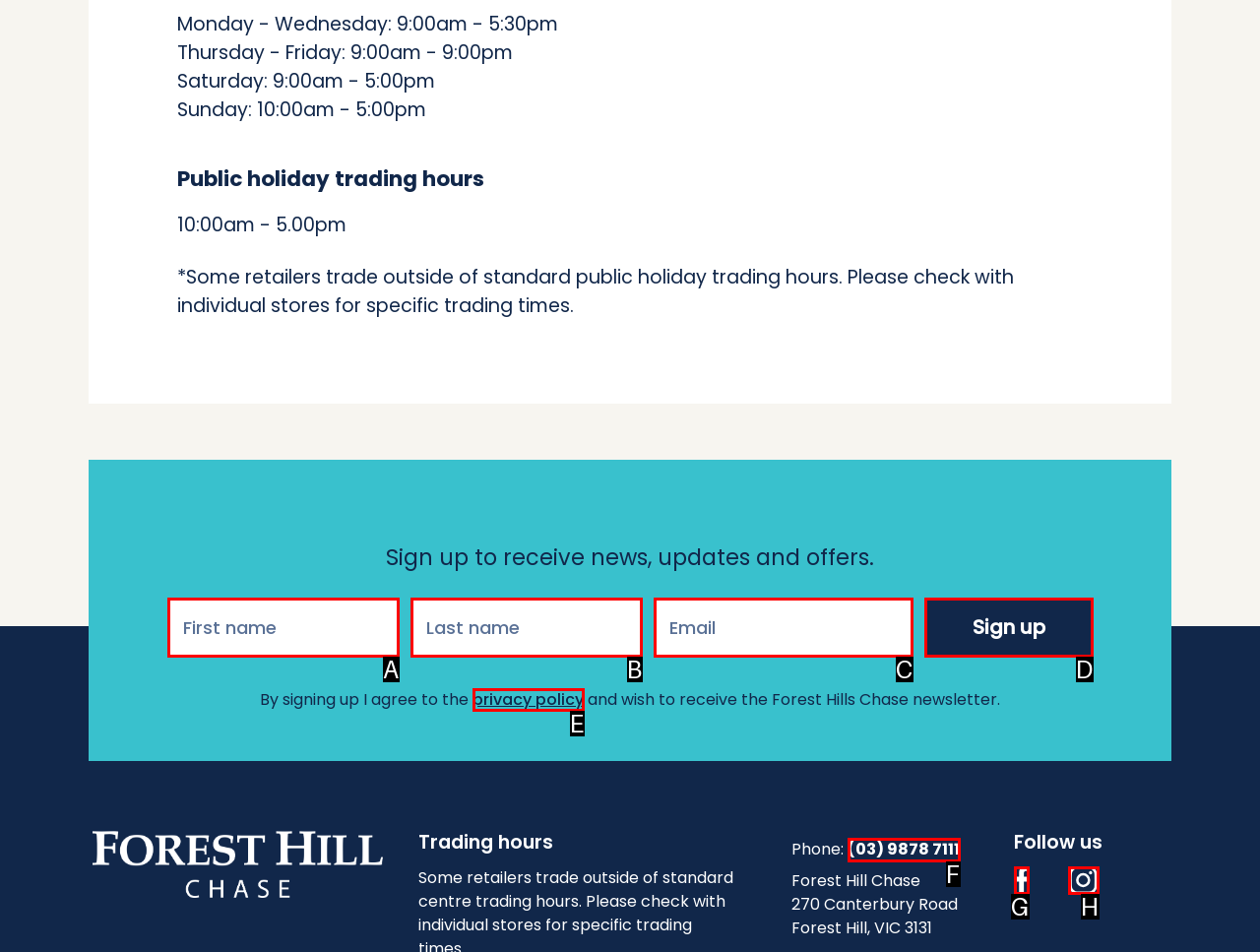Tell me which one HTML element best matches the description: Hof International Film Festival
Answer with the option's letter from the given choices directly.

None